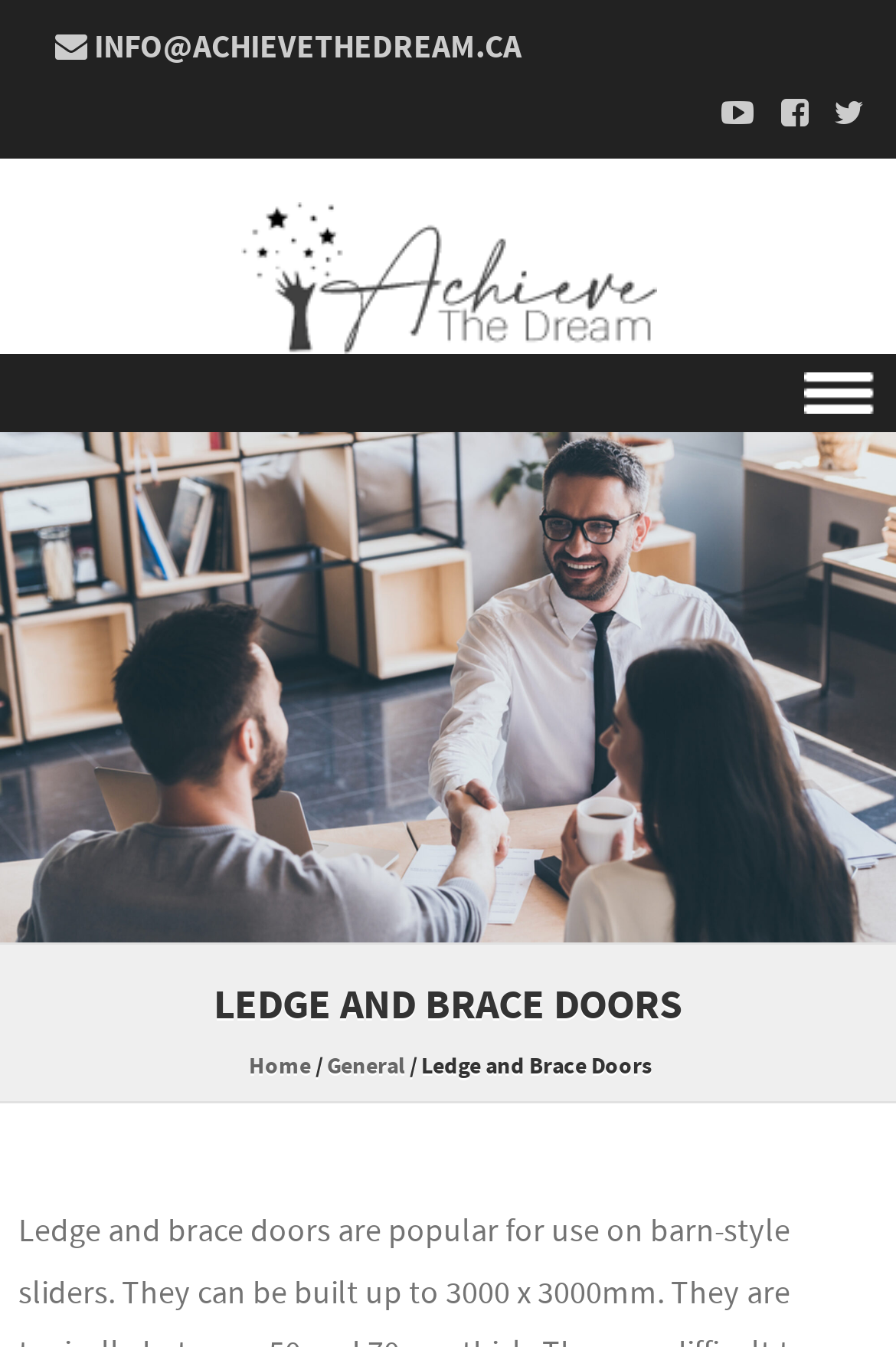Please locate the clickable area by providing the bounding box coordinates to follow this instruction: "Click the Achieve The Dream link".

[0.0, 0.15, 1.0, 0.263]